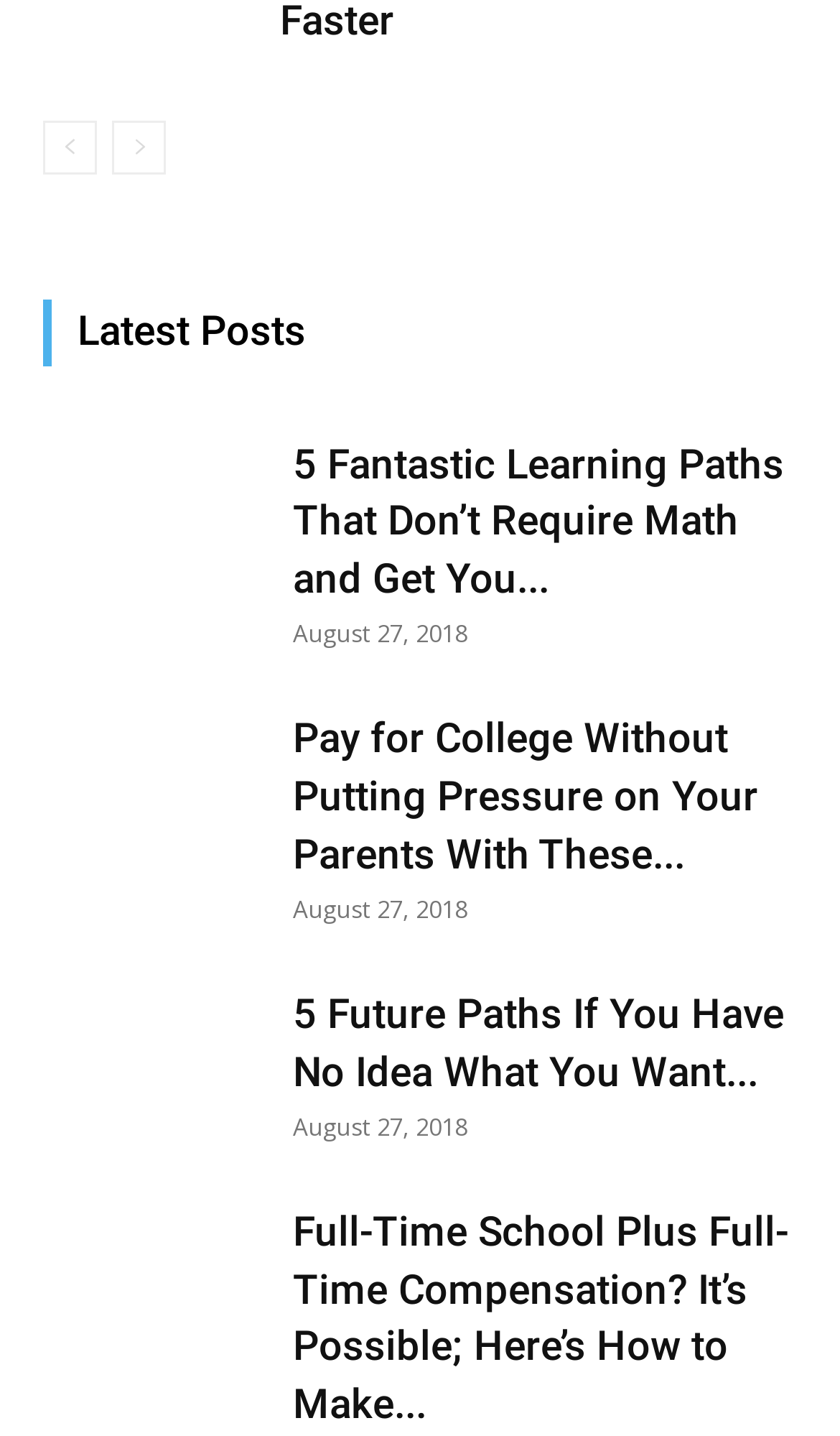Find the bounding box coordinates for the area that must be clicked to perform this action: "browse post '5 Future Paths If You Have No Idea What You Want to Do, But Want Better Compensation'".

[0.051, 0.677, 0.308, 0.782]